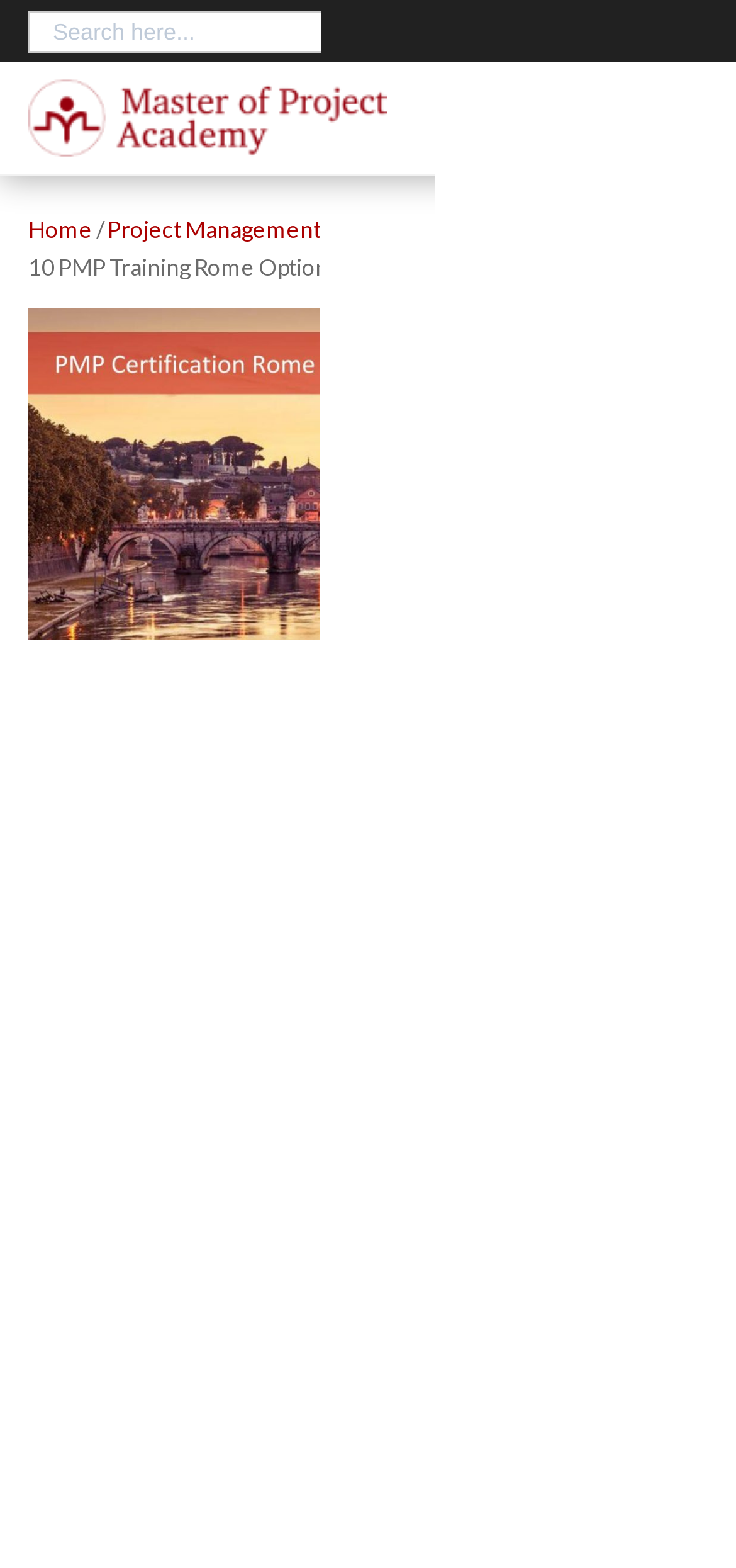Highlight the bounding box coordinates of the element that should be clicked to carry out the following instruction: "Read Master of Project Academy Blog". The coordinates must be given as four float numbers ranging from 0 to 1, i.e., [left, top, right, bottom].

[0.0, 0.04, 0.564, 0.112]